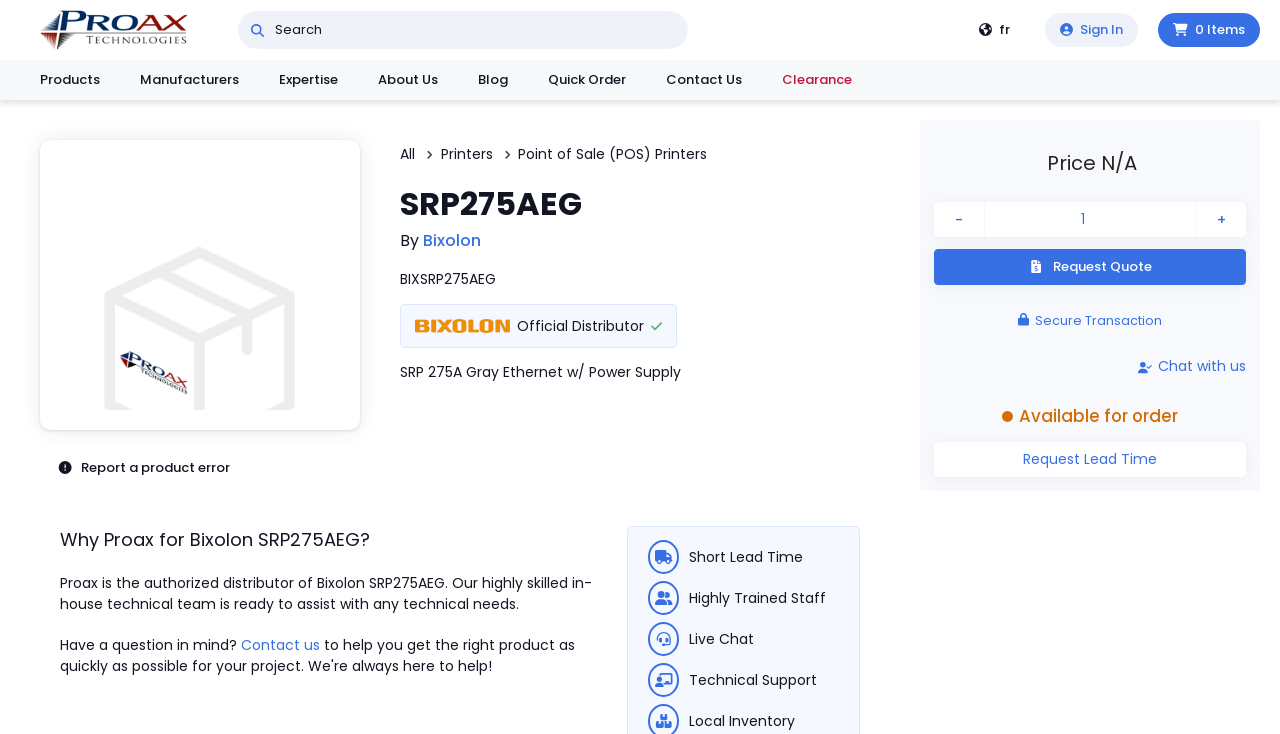Refer to the image and provide an in-depth answer to the question: 
What is the brand of the product?

I determined the brand of the product by looking at the image of the product, which is a printer, and the text 'Bixolon SRP275AEG' next to it. The image and text are enclosed in a button element, indicating that it is a product description.